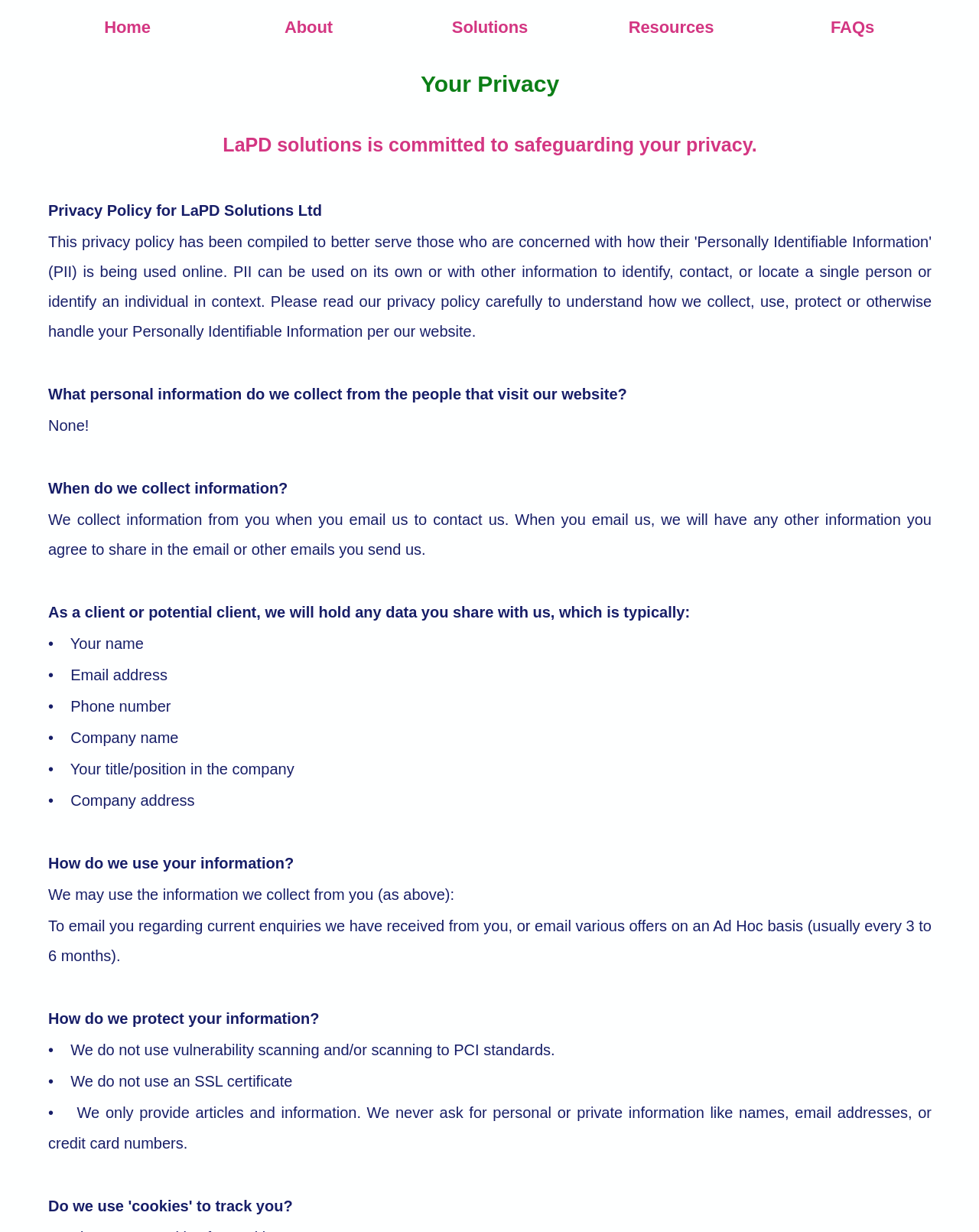Please answer the following question using a single word or phrase: 
What is the purpose of LaPD Solutions Ltd?

Safeguarding privacy